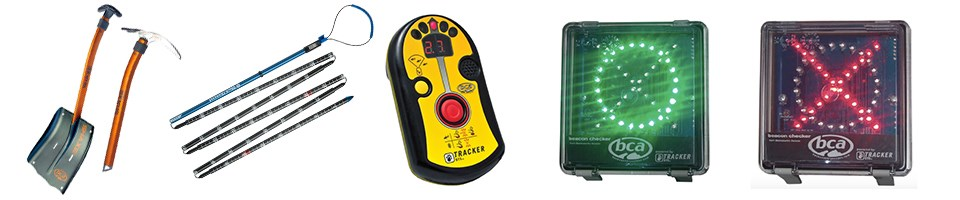What does the beacon emit?
Using the screenshot, give a one-word or short phrase answer.

Pulsed radio signal